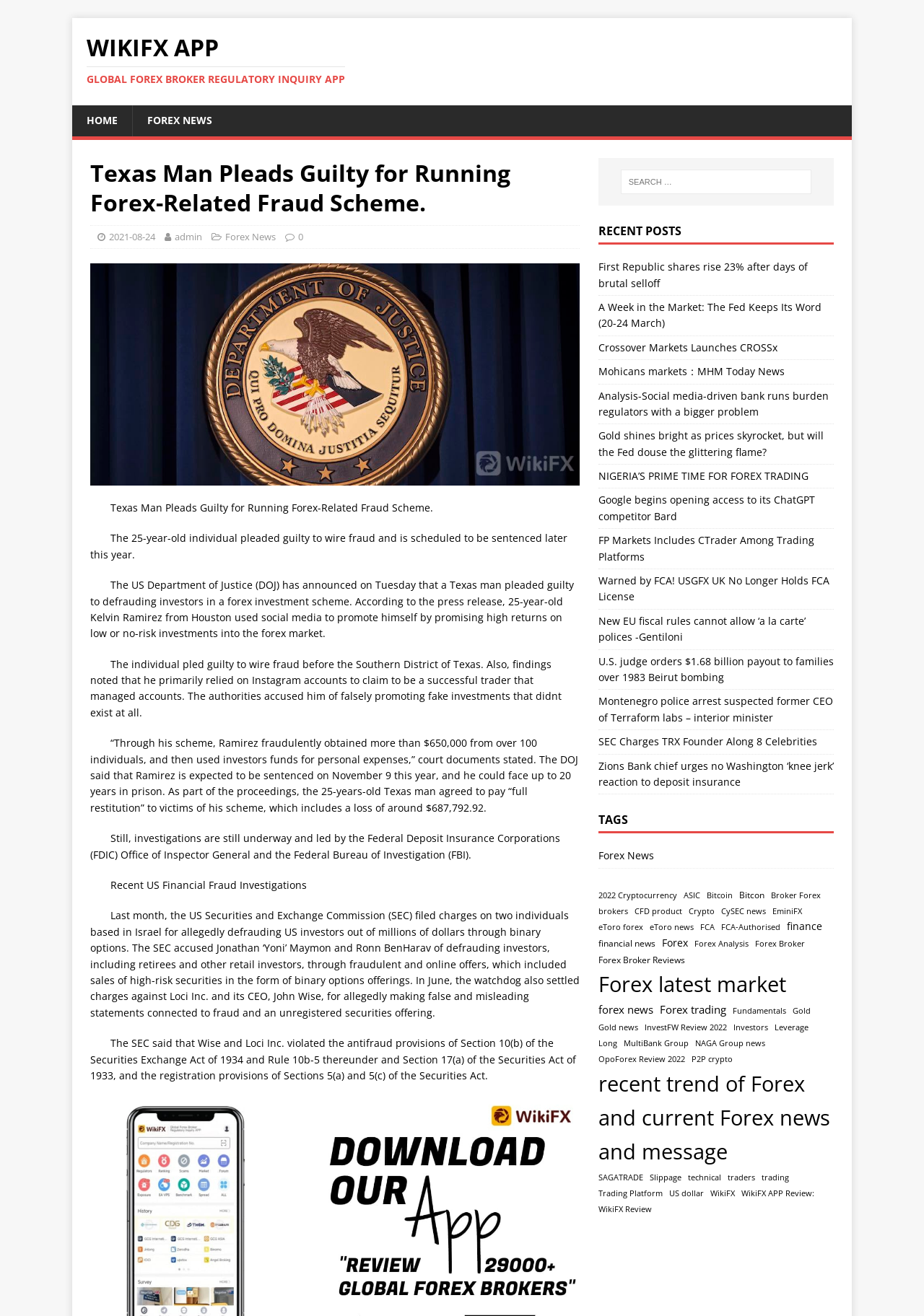Please find the bounding box coordinates of the element that you should click to achieve the following instruction: "Check recent posts". The coordinates should be presented as four float numbers between 0 and 1: [left, top, right, bottom].

[0.647, 0.17, 0.902, 0.186]